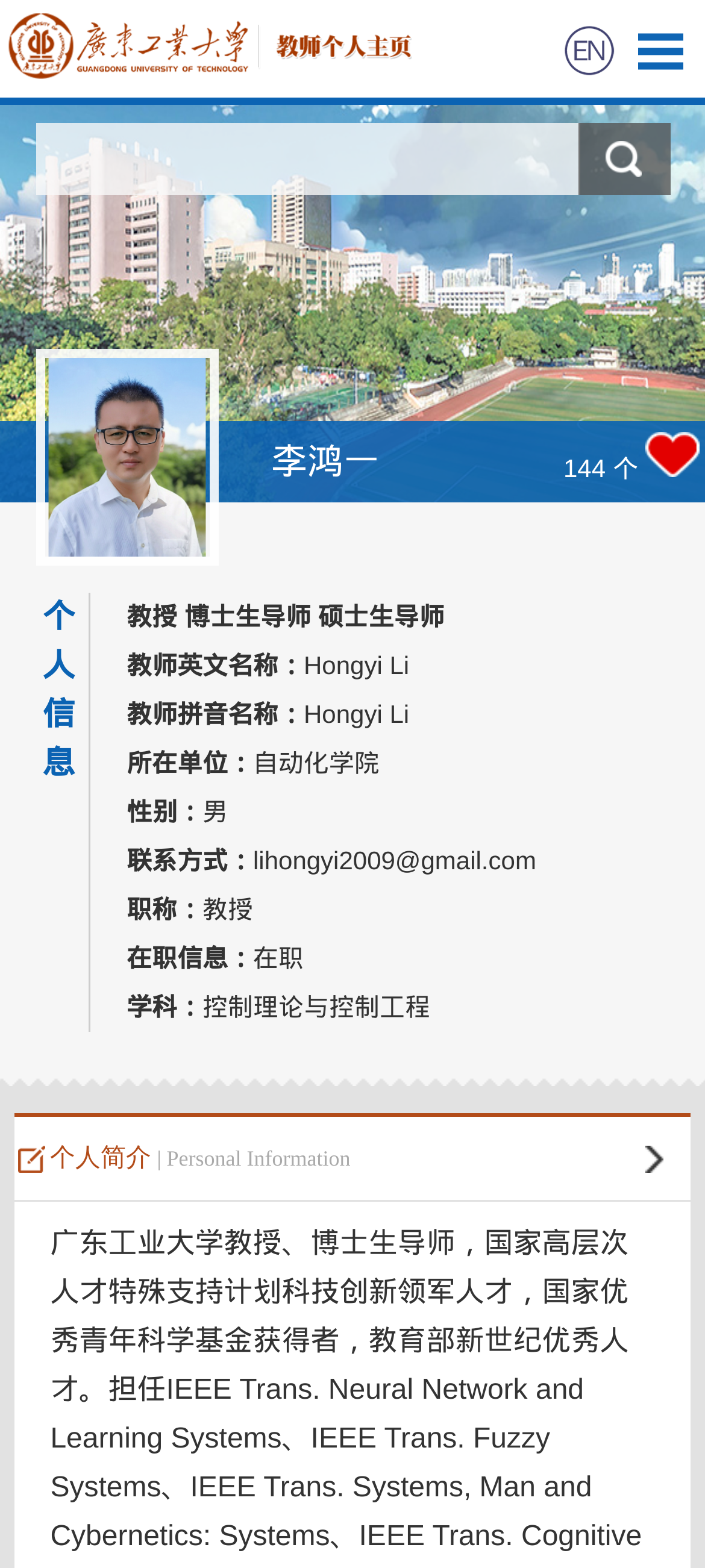Pinpoint the bounding box coordinates of the area that should be clicked to complete the following instruction: "Click the Open Menu button". The coordinates must be given as four float numbers between 0 and 1, i.e., [left, top, right, bottom].

[0.872, 0.0, 1.0, 0.066]